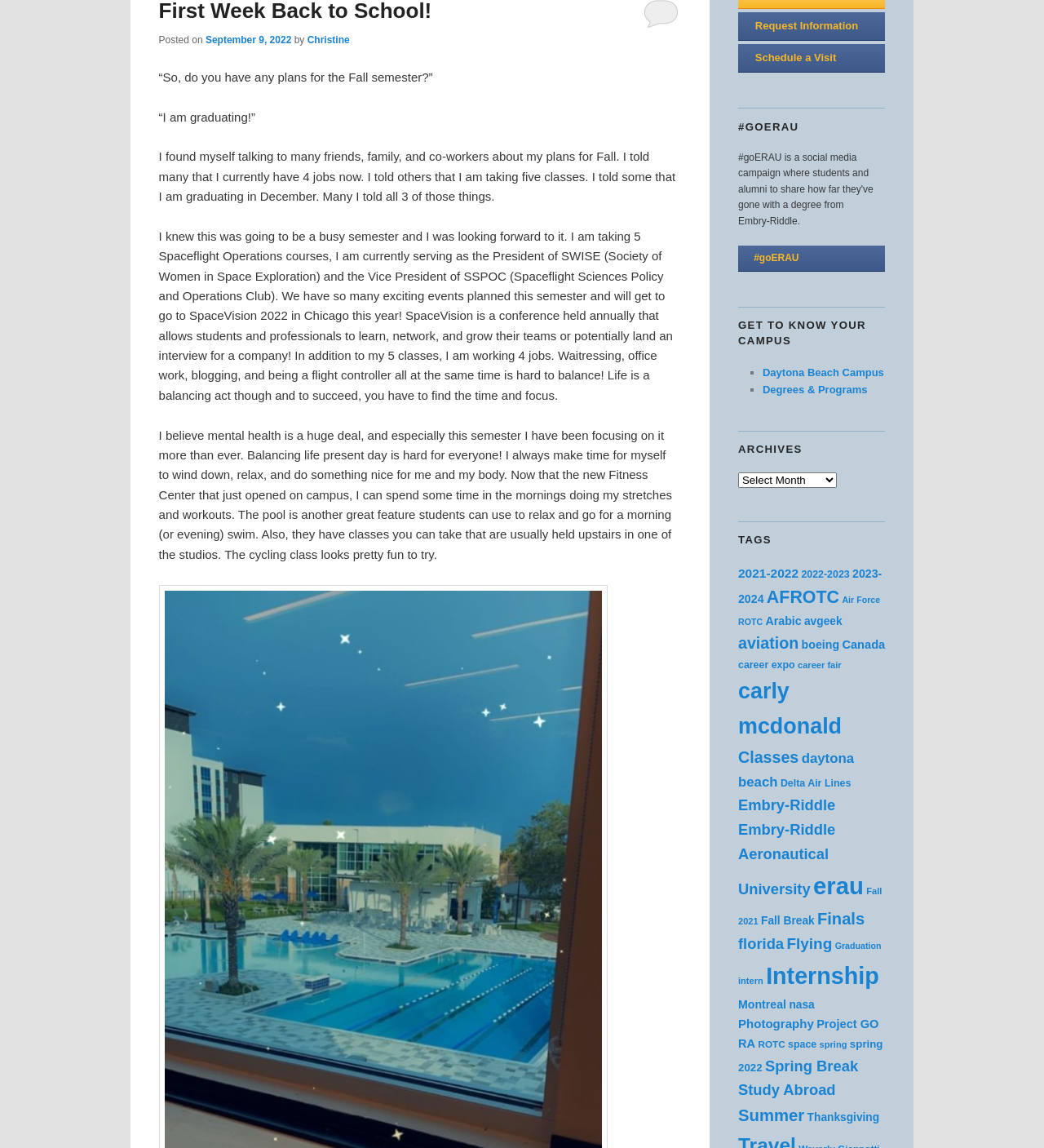Identify the bounding box for the described UI element: "Air Force ROTC".

[0.707, 0.518, 0.843, 0.546]